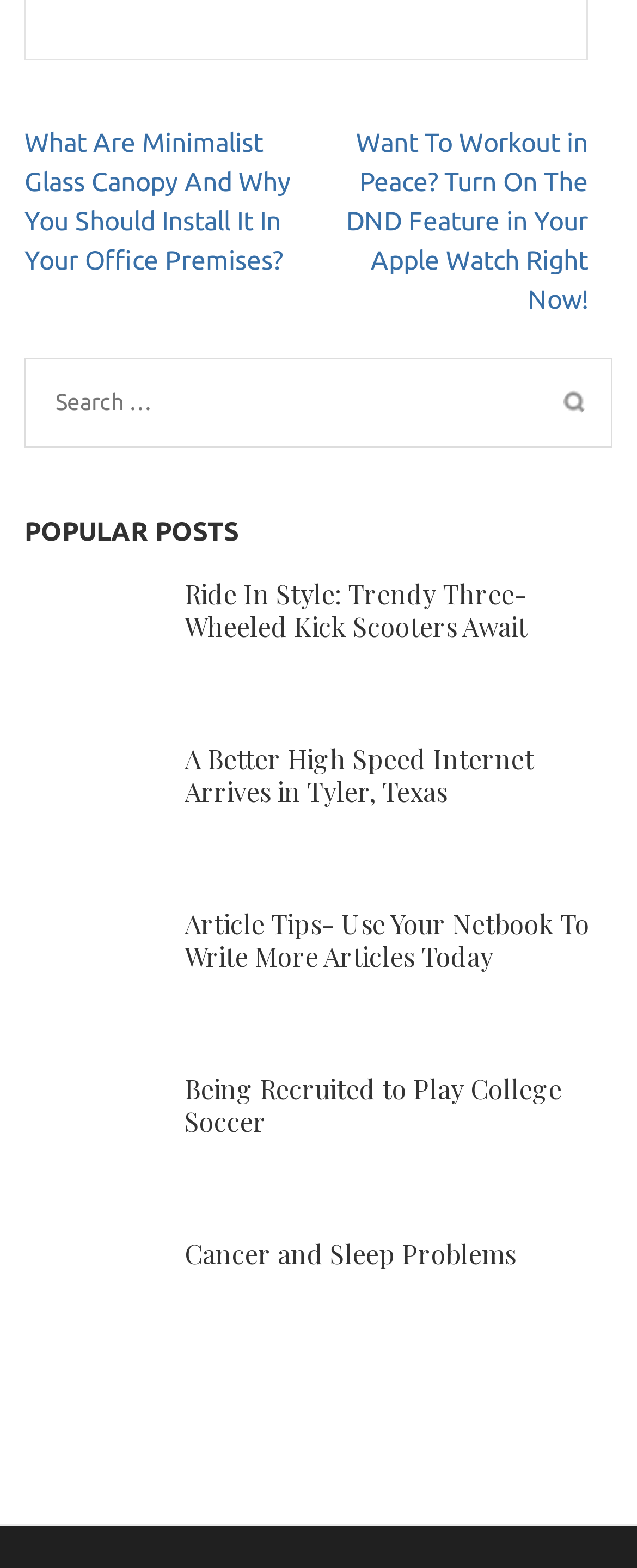How many popular posts are listed?
Please use the visual content to give a single word or phrase answer.

6